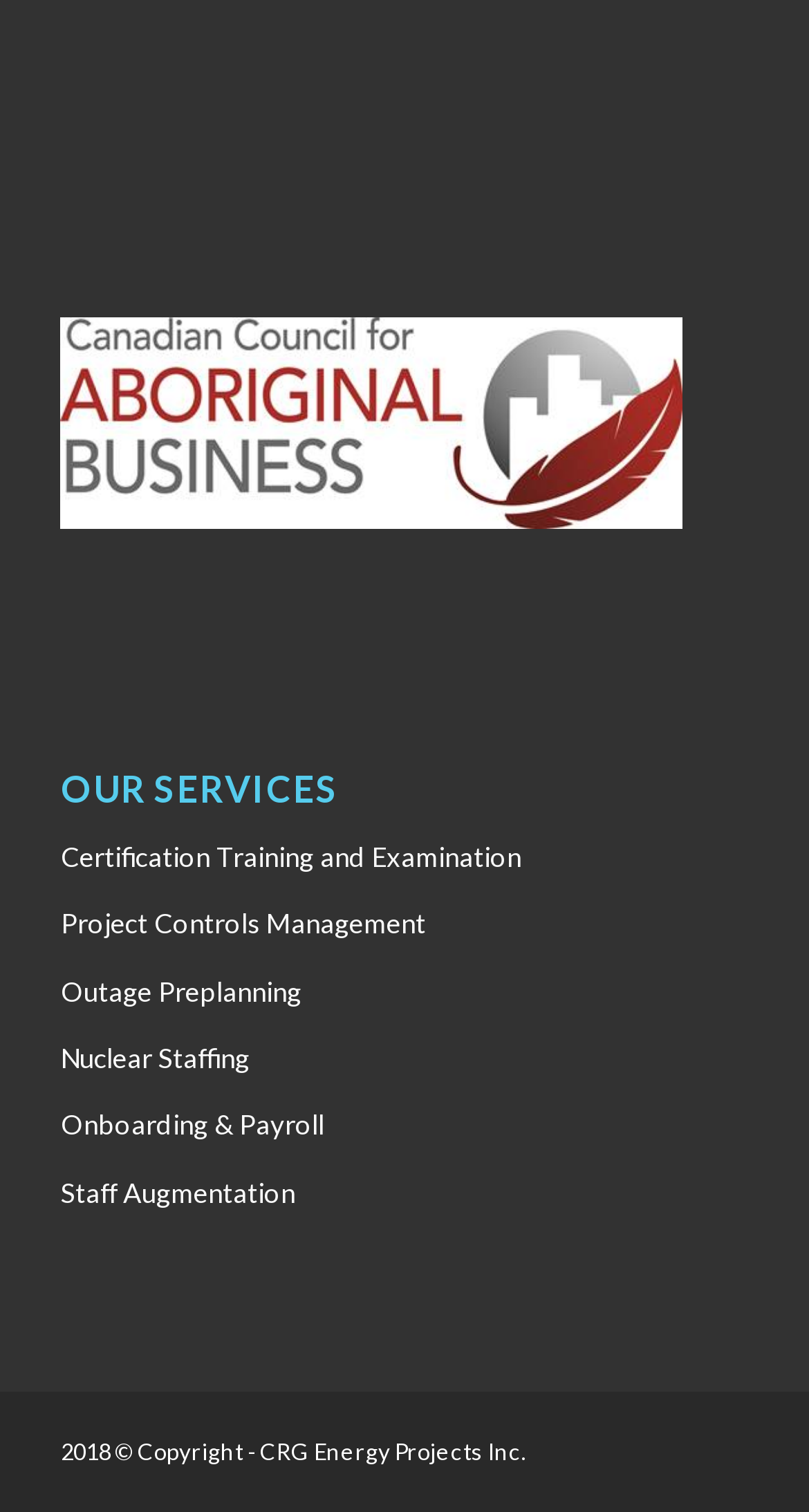Provide a short, one-word or phrase answer to the question below:
What services does CRG Energy Projects Inc offer?

Certification Training, Project Controls, etc.